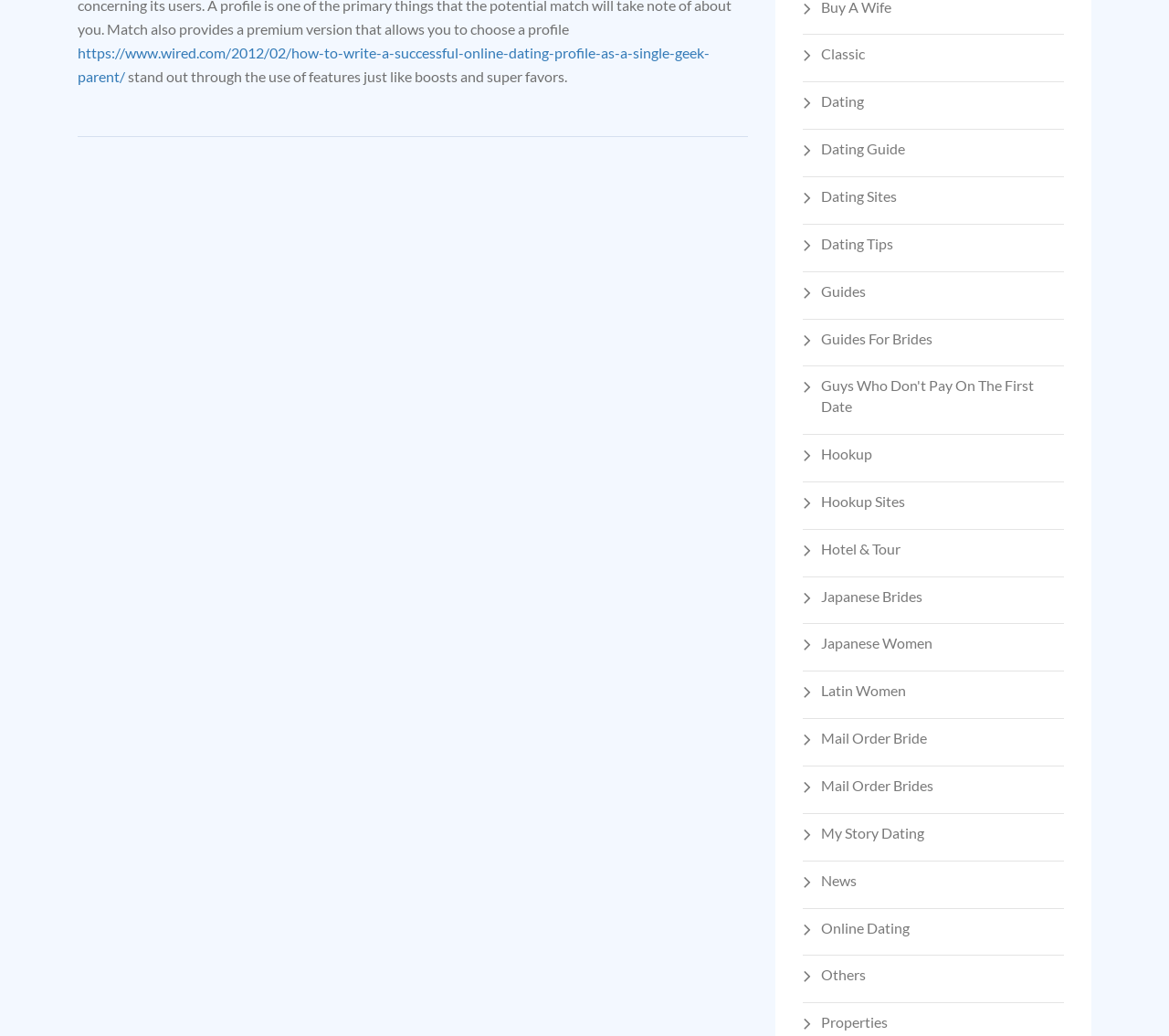Determine the bounding box coordinates of the clickable region to carry out the instruction: "click on the link to read about how to write a successful online dating profile as a single geek parent".

[0.066, 0.043, 0.607, 0.082]